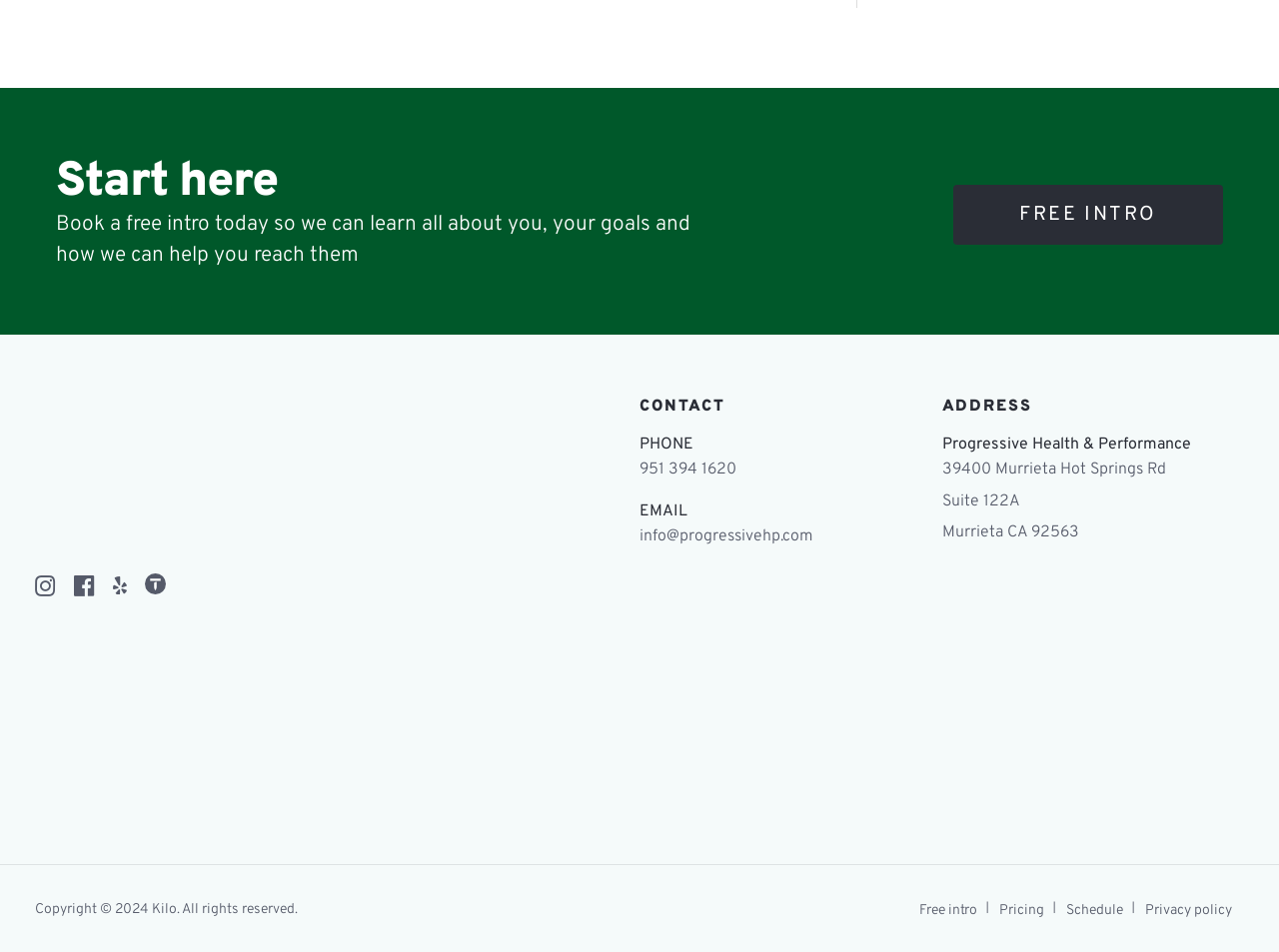Based on the element description, predict the bounding box coordinates (top-left x, top-left y, bottom-right x, bottom-right y) for the UI element in the screenshot: Free intro

[0.711, 0.94, 0.773, 0.973]